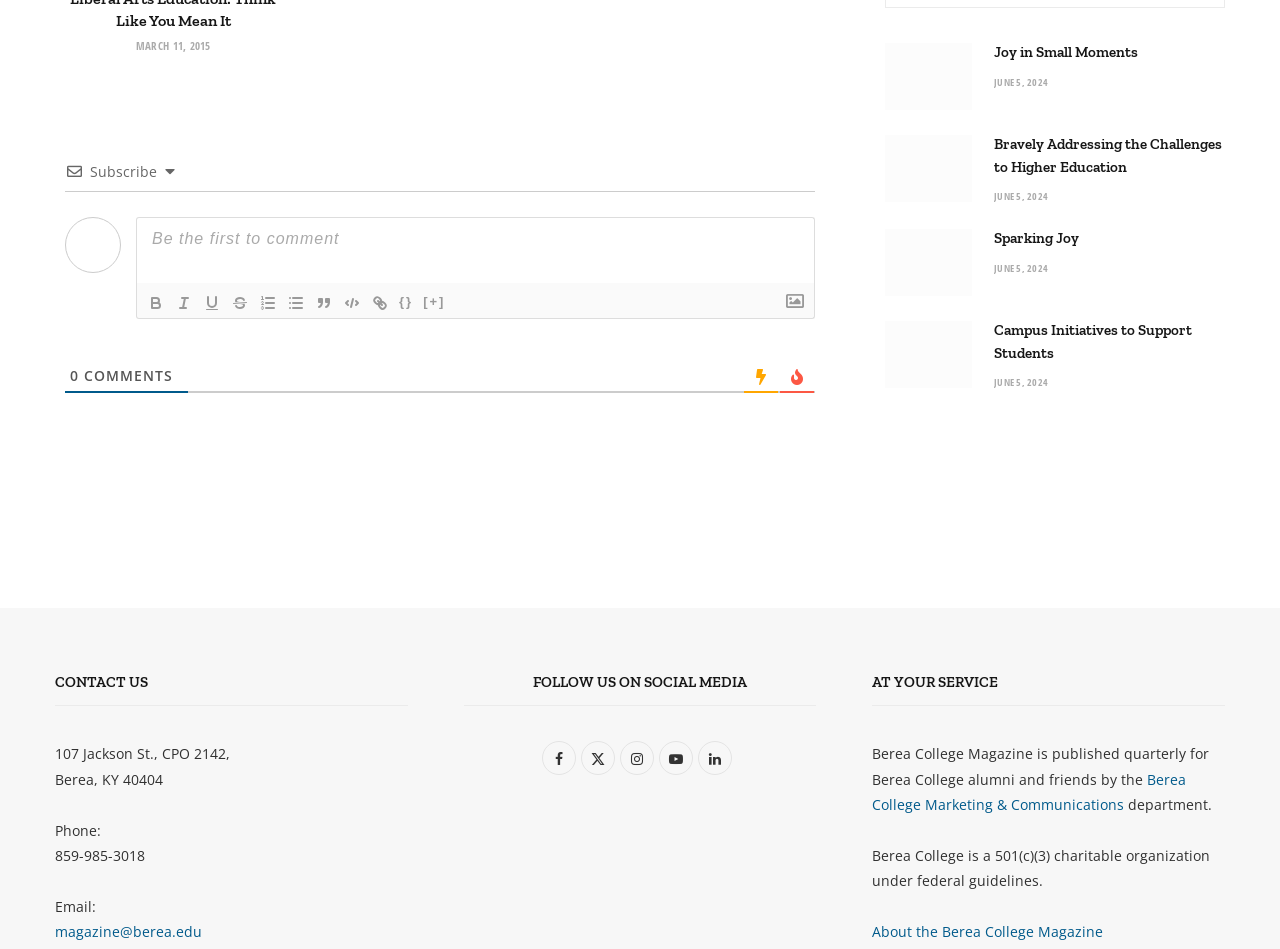What is the topic of the article 'Joy in Small Moments'?
Provide a one-word or short-phrase answer based on the image.

Unknown